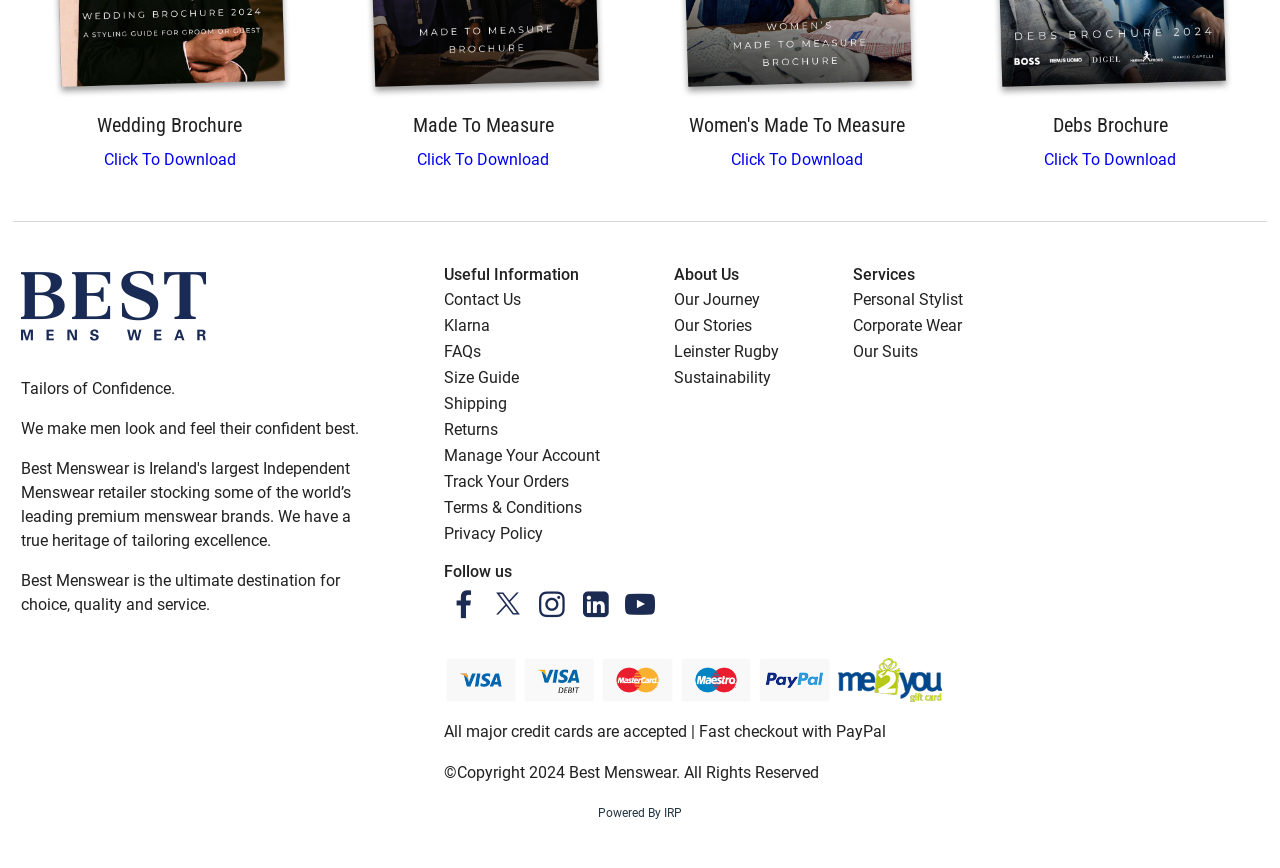Please determine the bounding box coordinates of the section I need to click to accomplish this instruction: "Contact Us".

[0.347, 0.334, 0.407, 0.356]